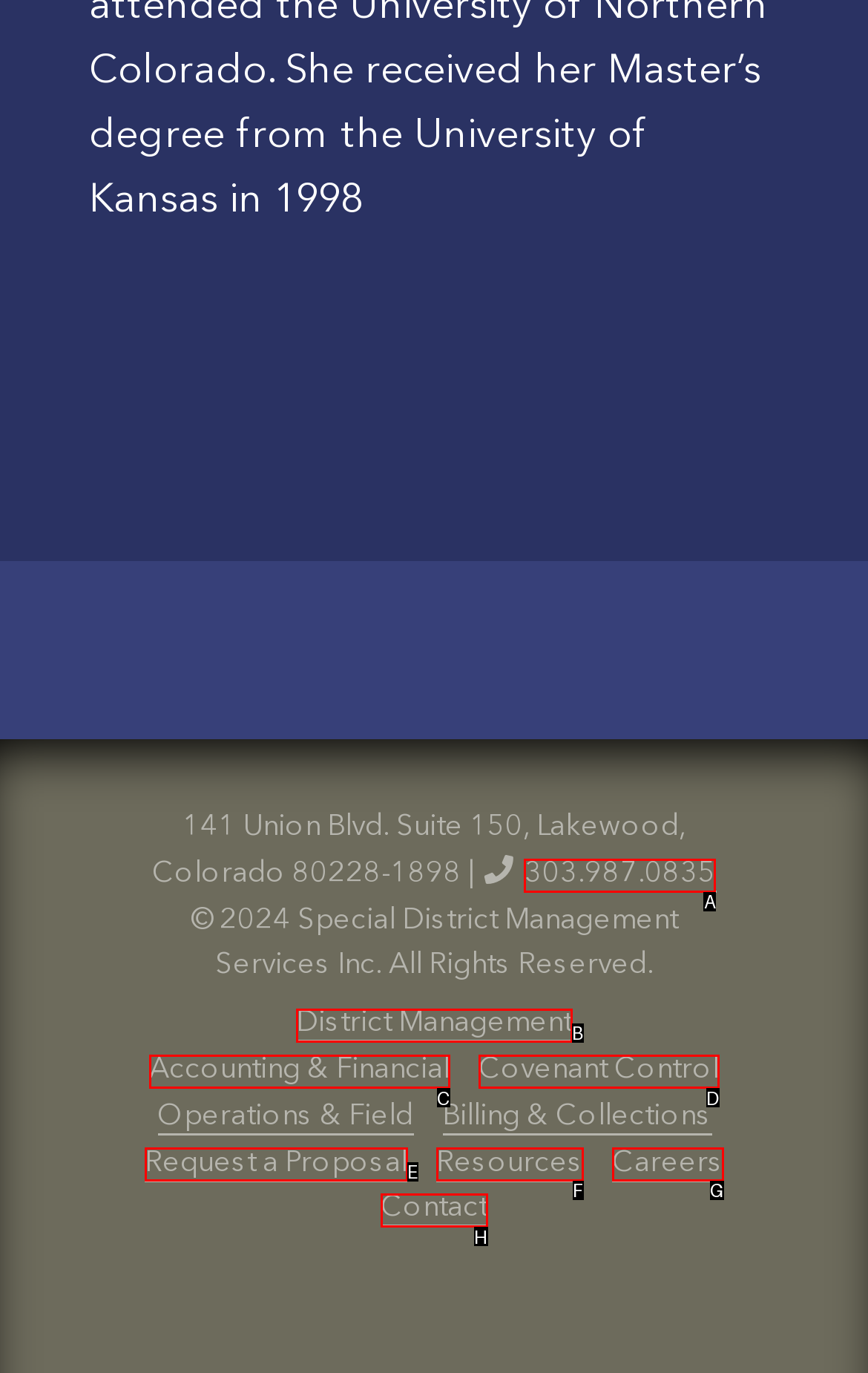Point out the option that best suits the description: Request a Proposal
Indicate your answer with the letter of the selected choice.

E